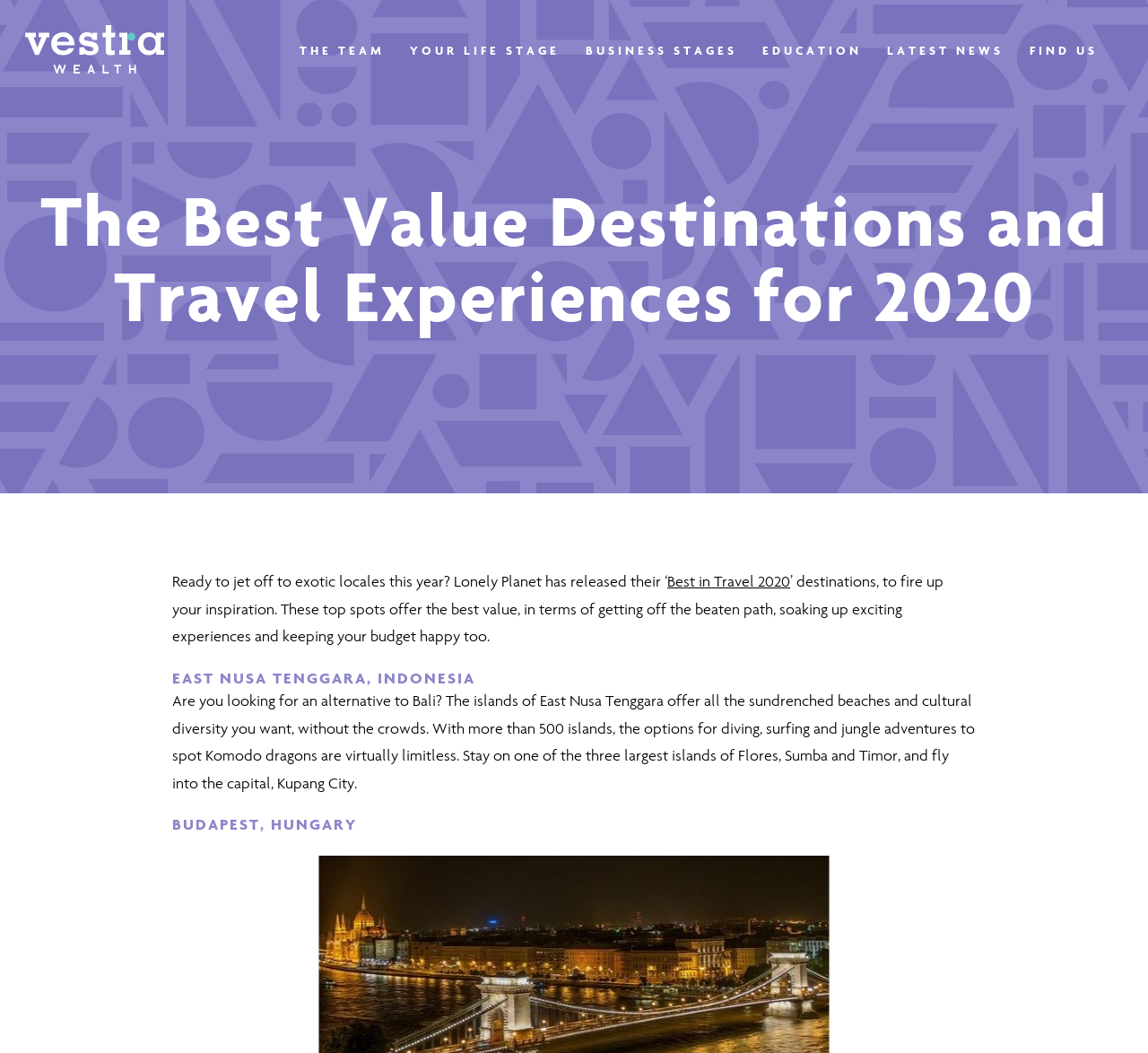Please use the details from the image to answer the following question comprehensively:
What is the capital of East Nusa Tenggara?

According to the webpage content, it is mentioned that 'Stay on one of the three largest islands of Flores, Sumba and Timor, and fly into the capital, Kupang City.' This implies that Kupang City is the capital of East Nusa Tenggara.